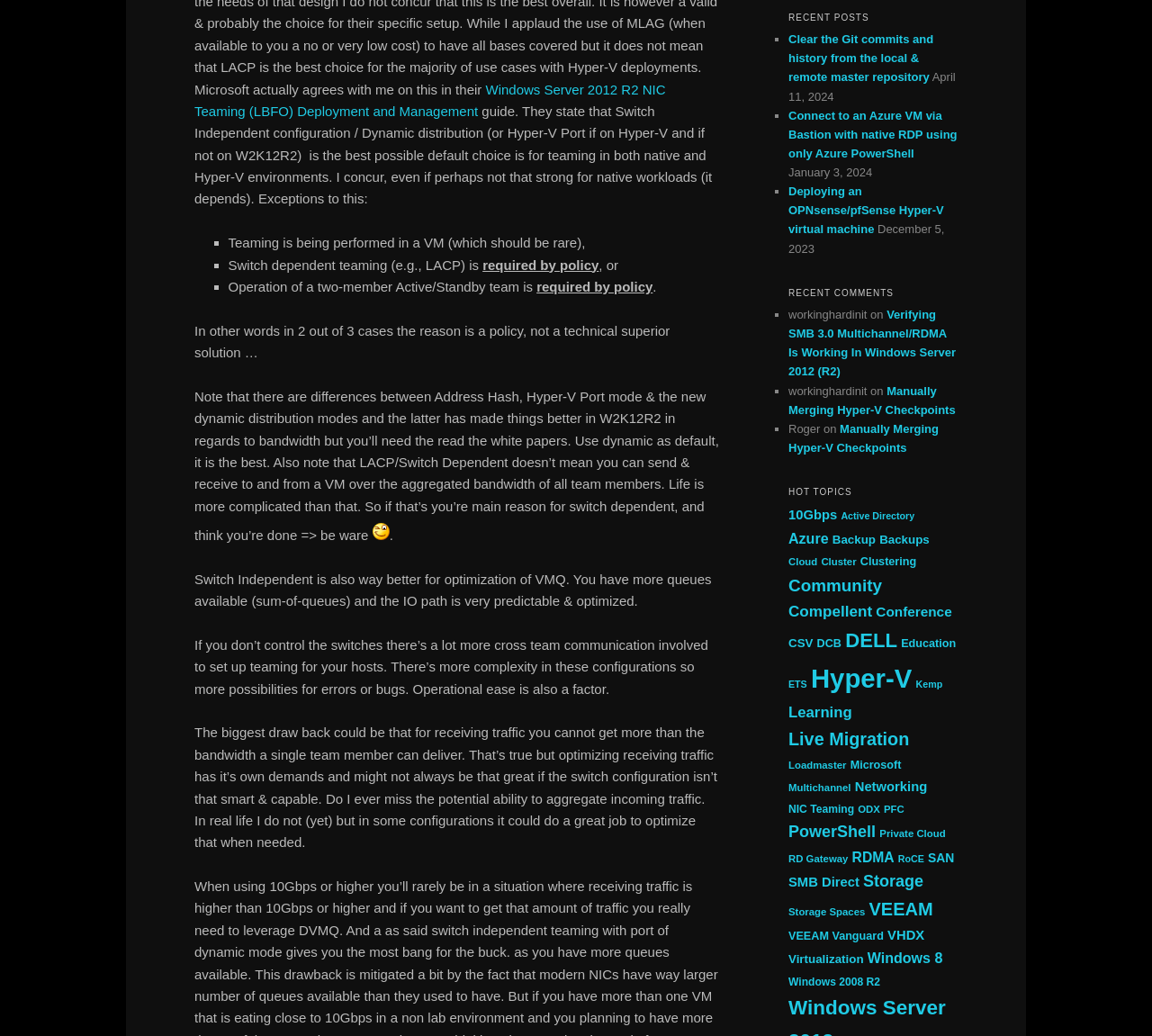Please answer the following question using a single word or phrase: 
What is the author of the comment on 'Verifying SMB 3.0 Multichannel/RDMA Is Working In Windows Server 2012 (R2)'?

workinghardinit